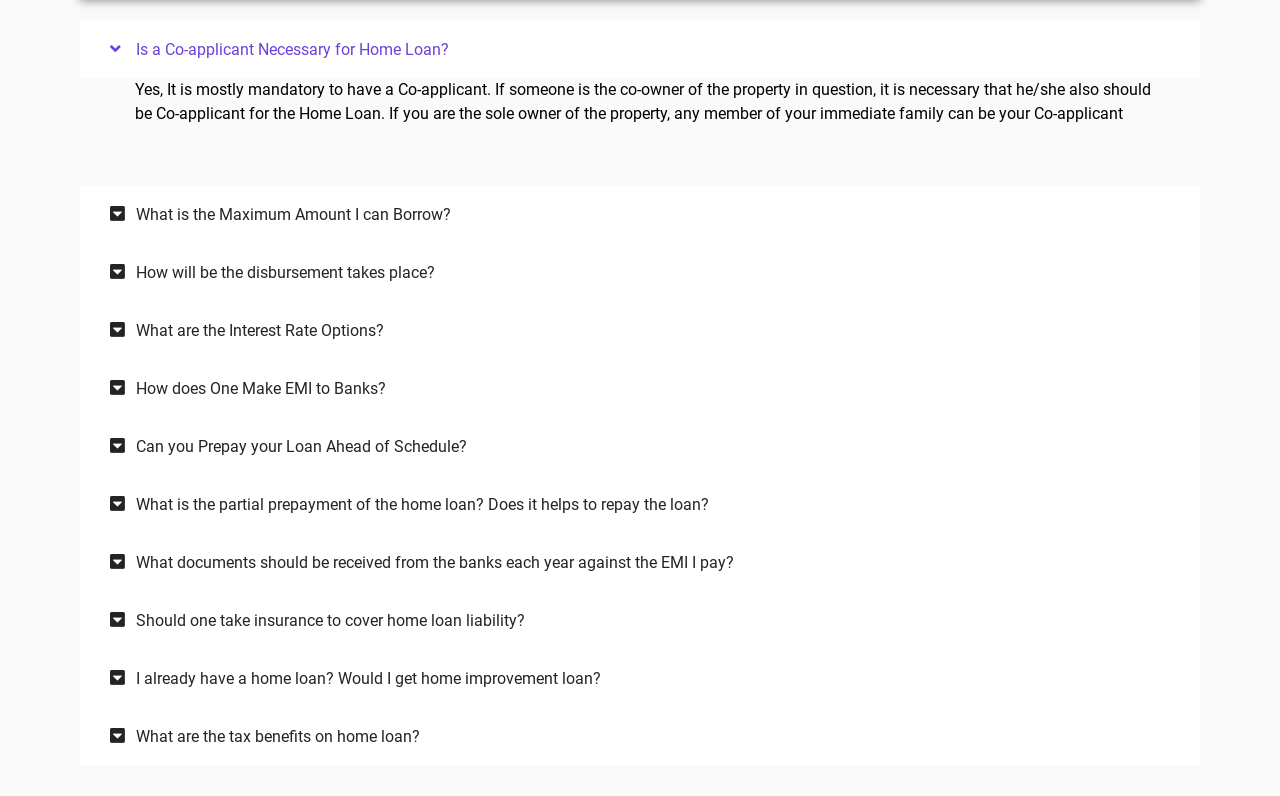Please identify the bounding box coordinates of the clickable area that will allow you to execute the instruction: "Check 'How does One Make EMI to Banks?'".

[0.062, 0.451, 0.938, 0.523]